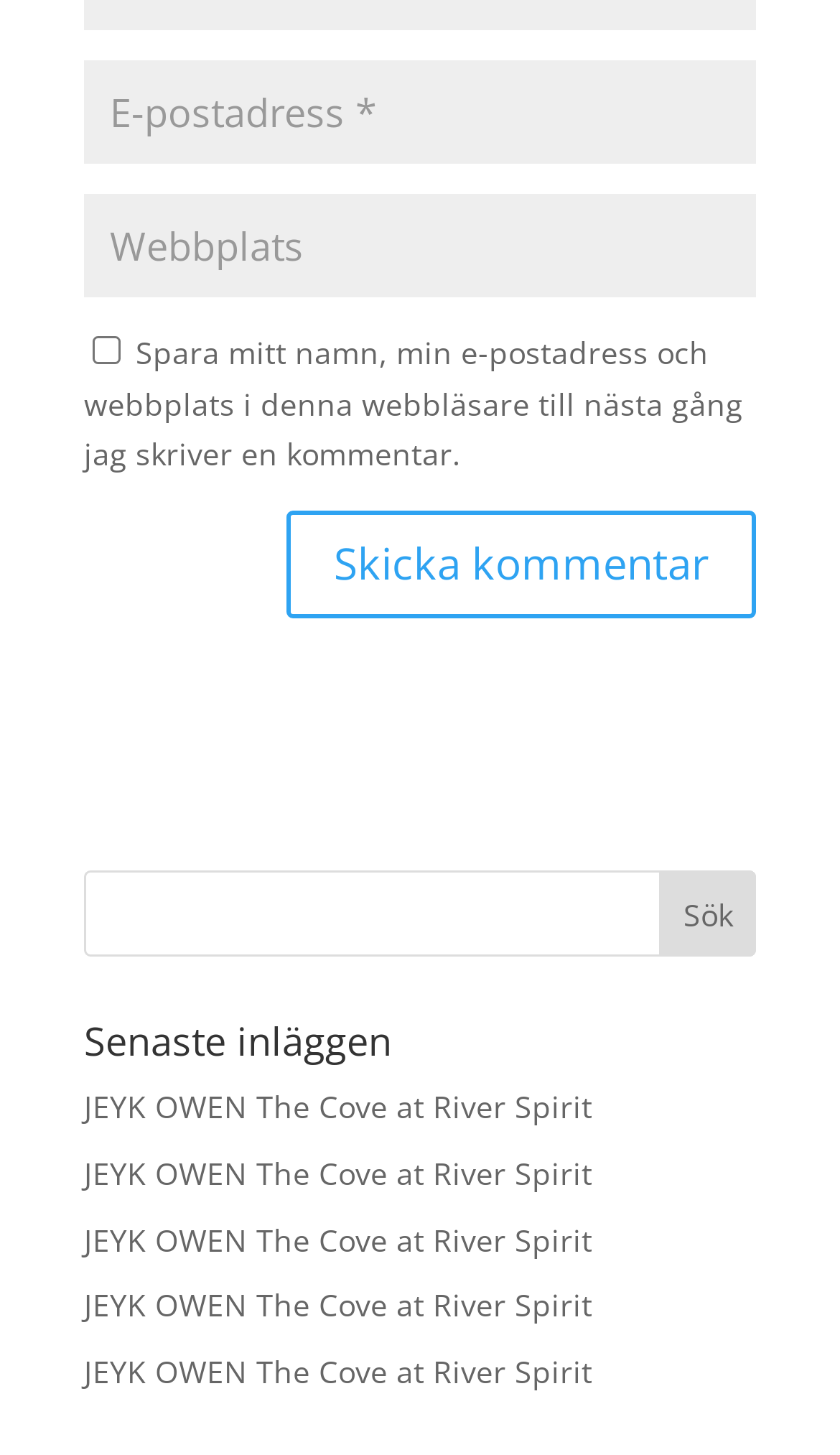Please pinpoint the bounding box coordinates for the region I should click to adhere to this instruction: "Enter website".

[0.1, 0.133, 0.9, 0.204]